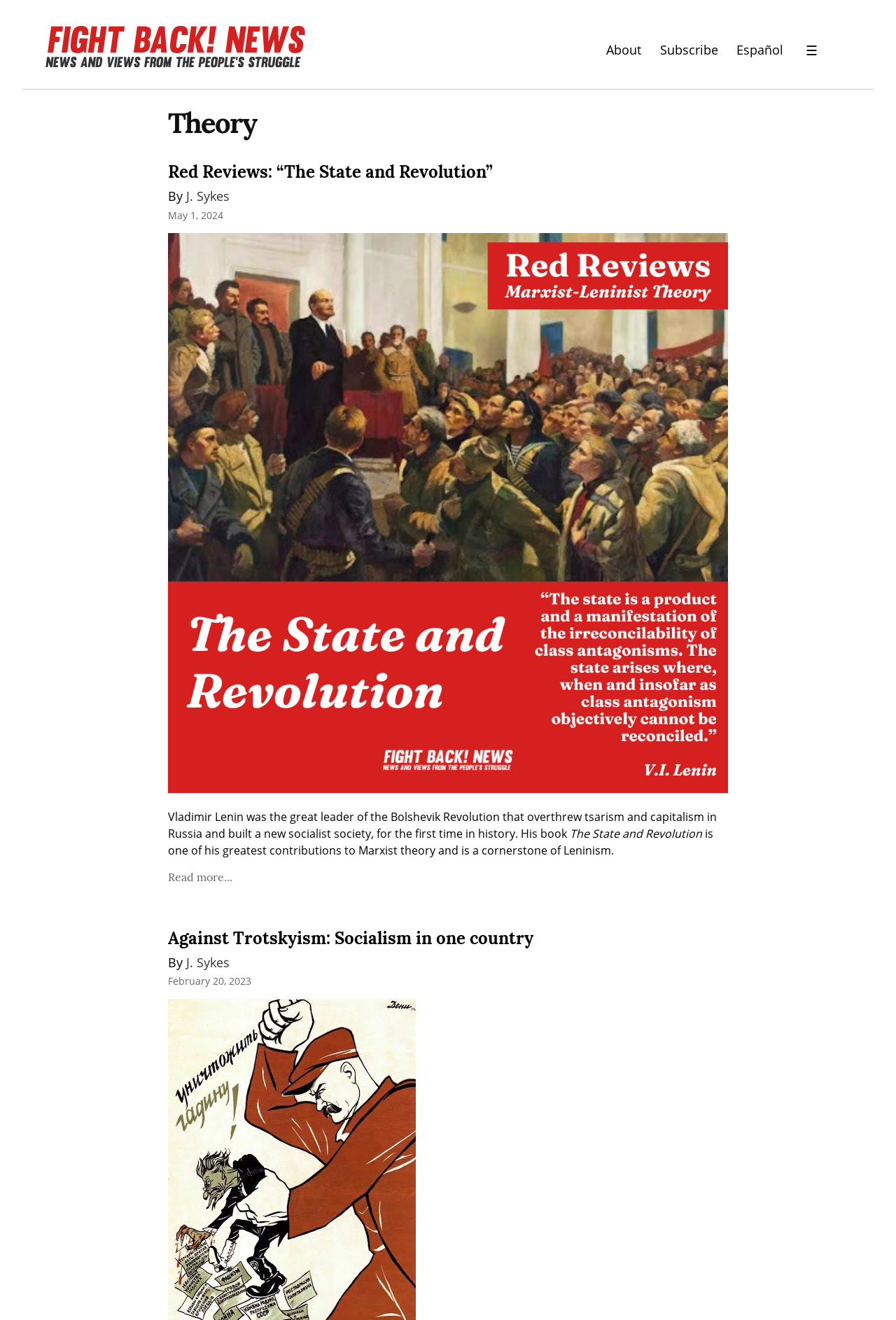Determine the bounding box coordinates for the clickable element to execute this instruction: "Click on the 'Read more...' link". Provide the coordinates as four float numbers between 0 and 1, i.e., [left, top, right, bottom].

[0.188, 0.659, 0.259, 0.67]